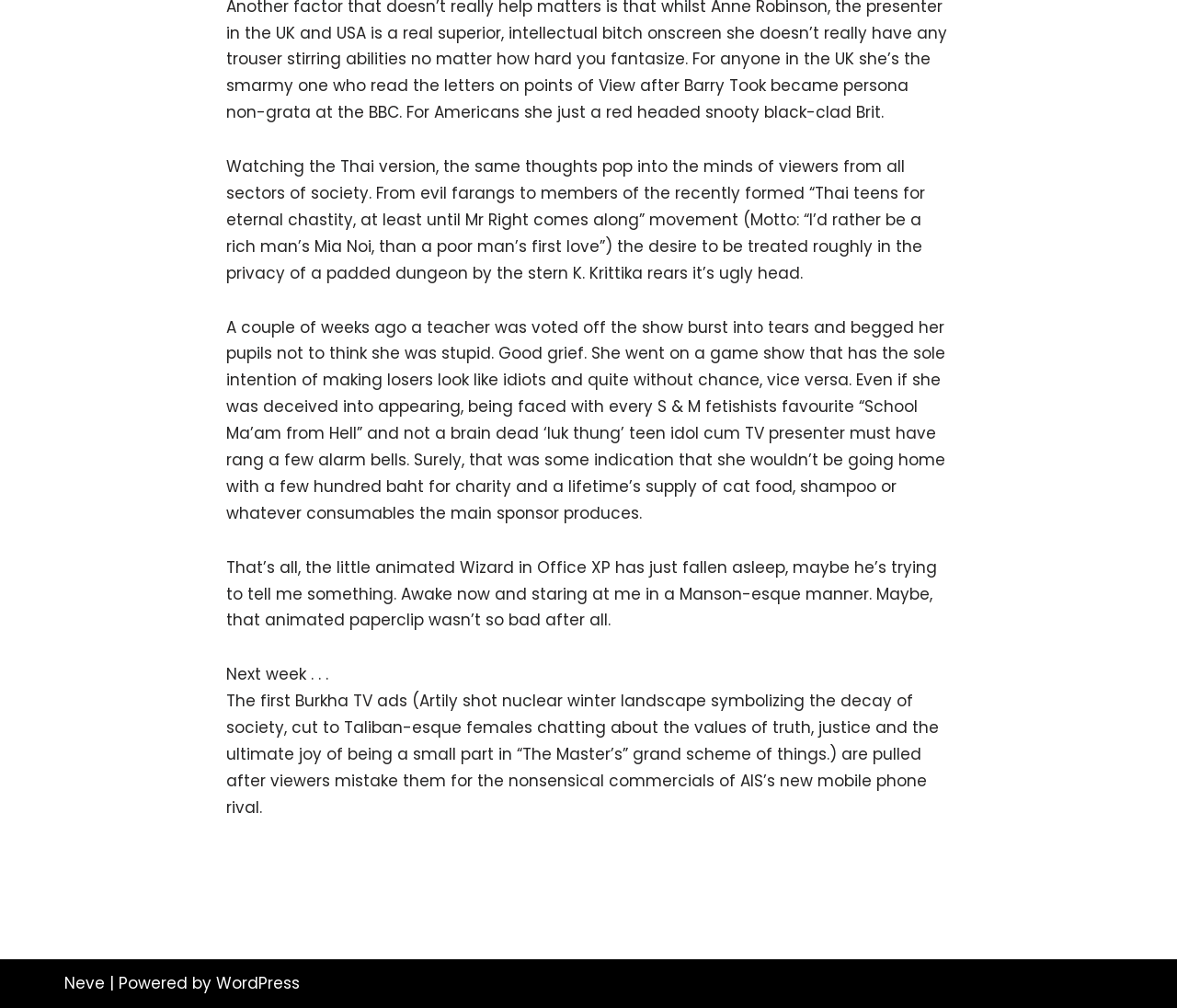How many paragraphs are there in the article?
Use the information from the image to give a detailed answer to the question.

I counted the number of StaticText elements that contain a block of text, excluding the 'Next week...' element, which appears to be a separate section. There are 5 such elements, indicating 5 paragraphs in the article.